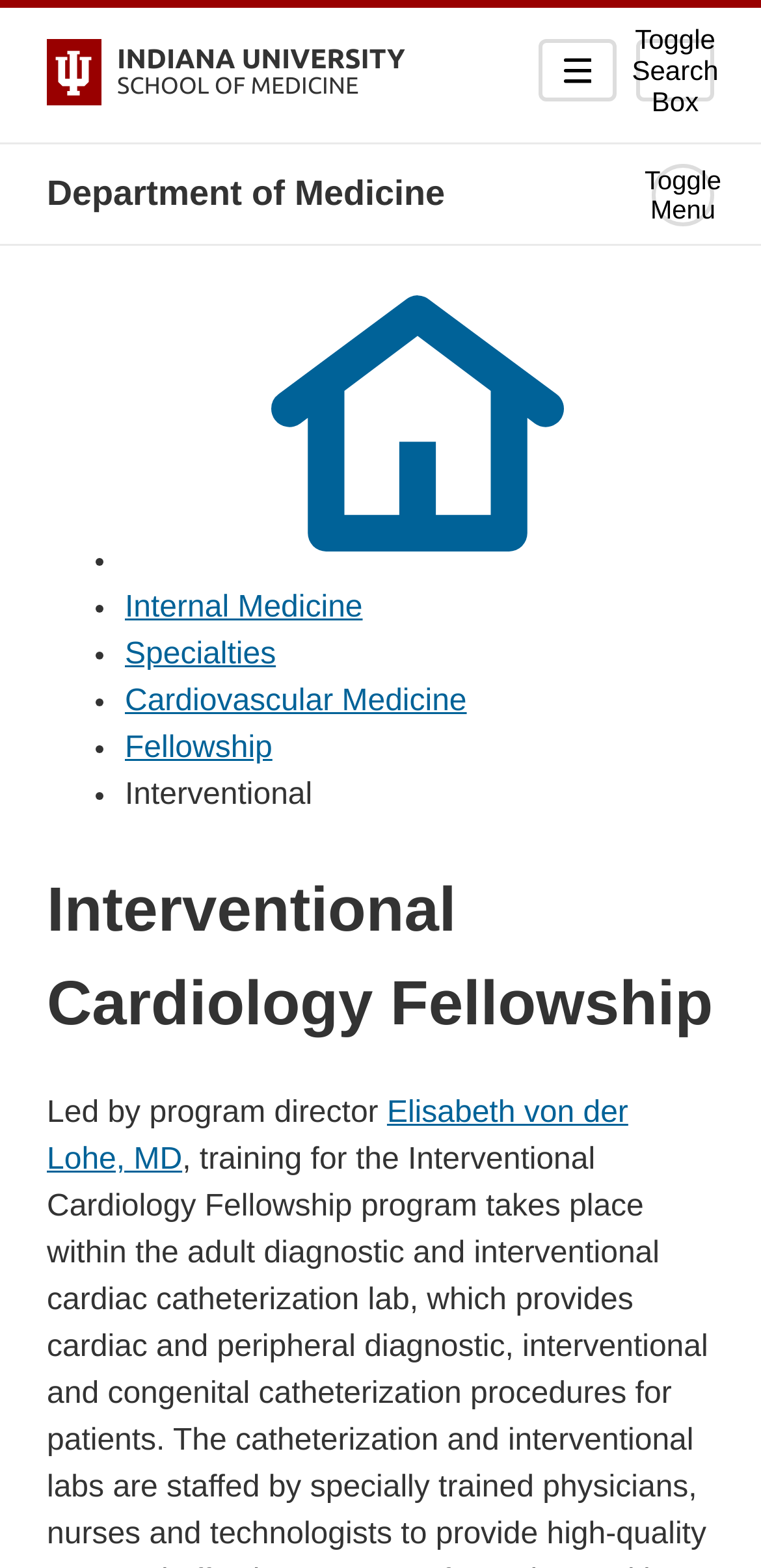Please identify the bounding box coordinates of the element's region that should be clicked to execute the following instruction: "Open the search box". The bounding box coordinates must be four float numbers between 0 and 1, i.e., [left, top, right, bottom].

[0.836, 0.025, 0.938, 0.065]